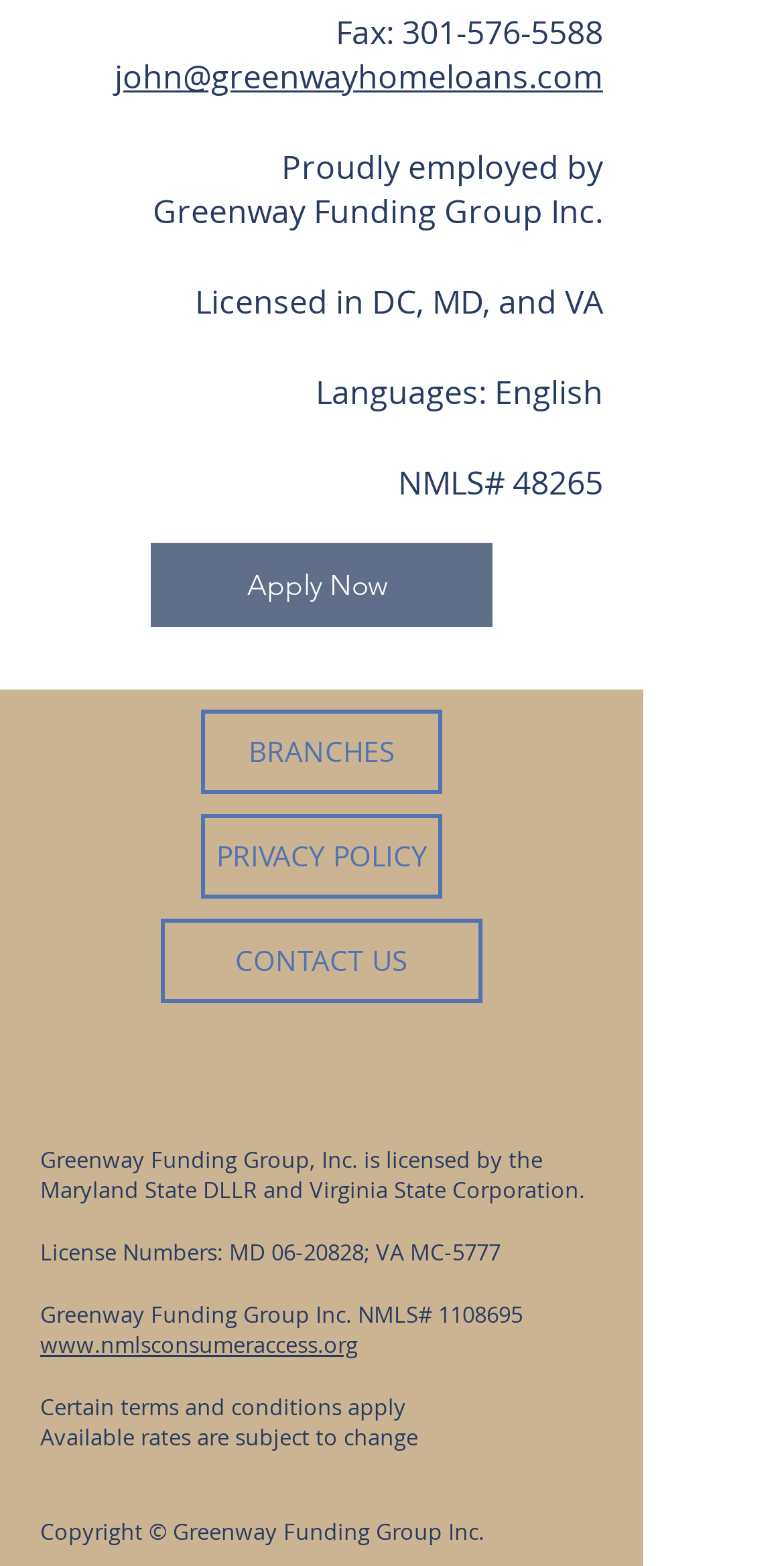What is the company name?
Please provide a detailed and comprehensive answer to the question.

The company name can be found in the top section of the webpage, where it is written as 'Greenway Funding Group Inc.'.